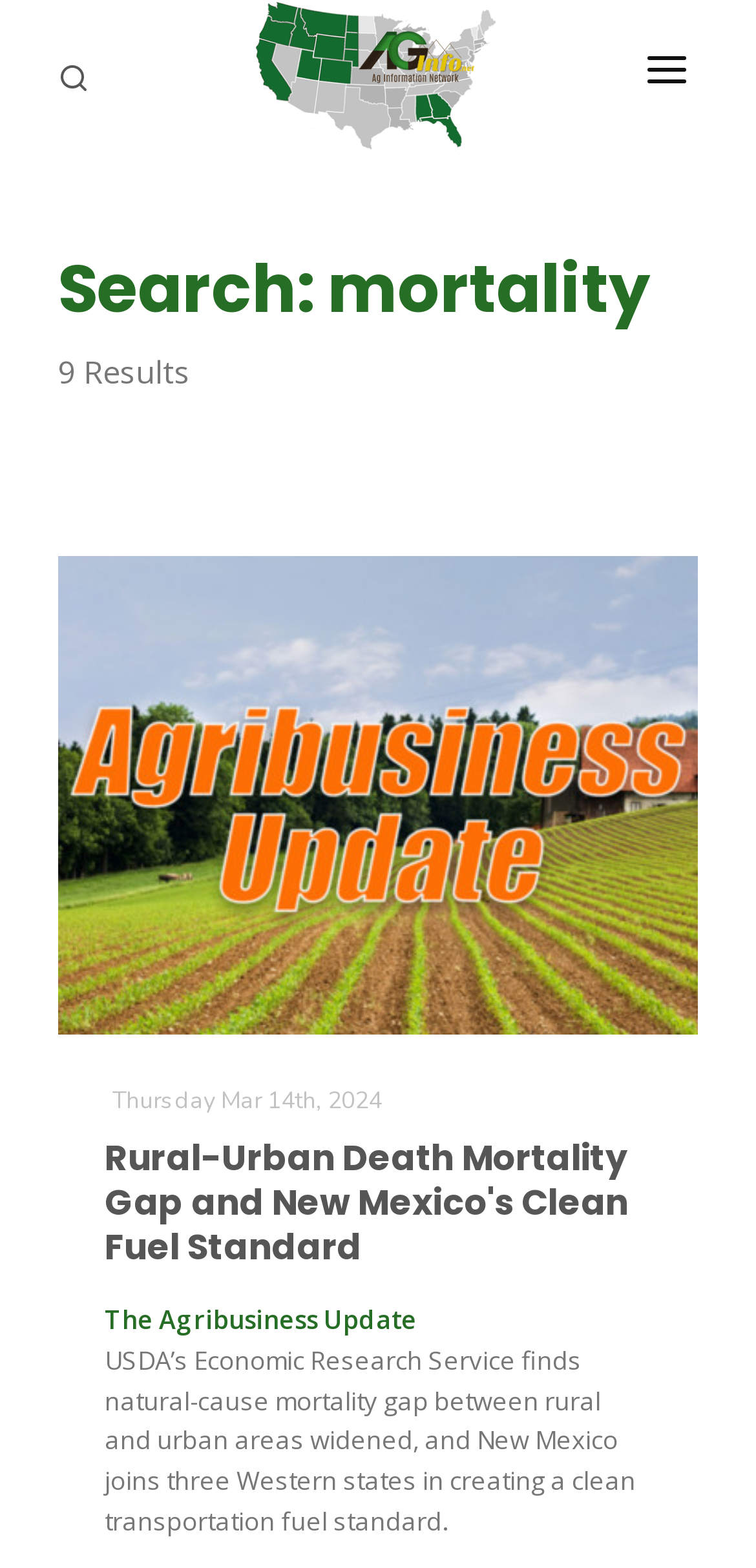What is the title of the first search result?
Give a single word or phrase as your answer by examining the image.

Rural-Urban Death Mortality Gap and New Mexico's Clean Fuel Standard